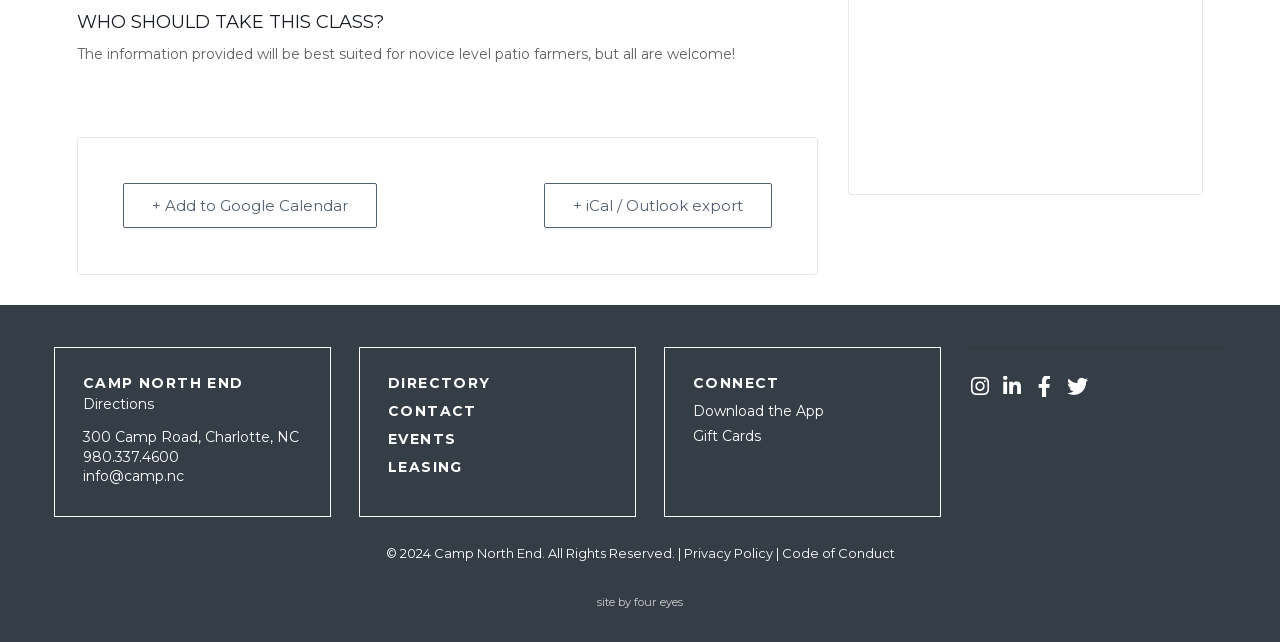Using the image as a reference, answer the following question in as much detail as possible:
How can I contact the camp?

The contact information of the camp can be found in the links '980.337.4600' and 'info@camp.nc' which provide the phone number and email address of the camp respectively.